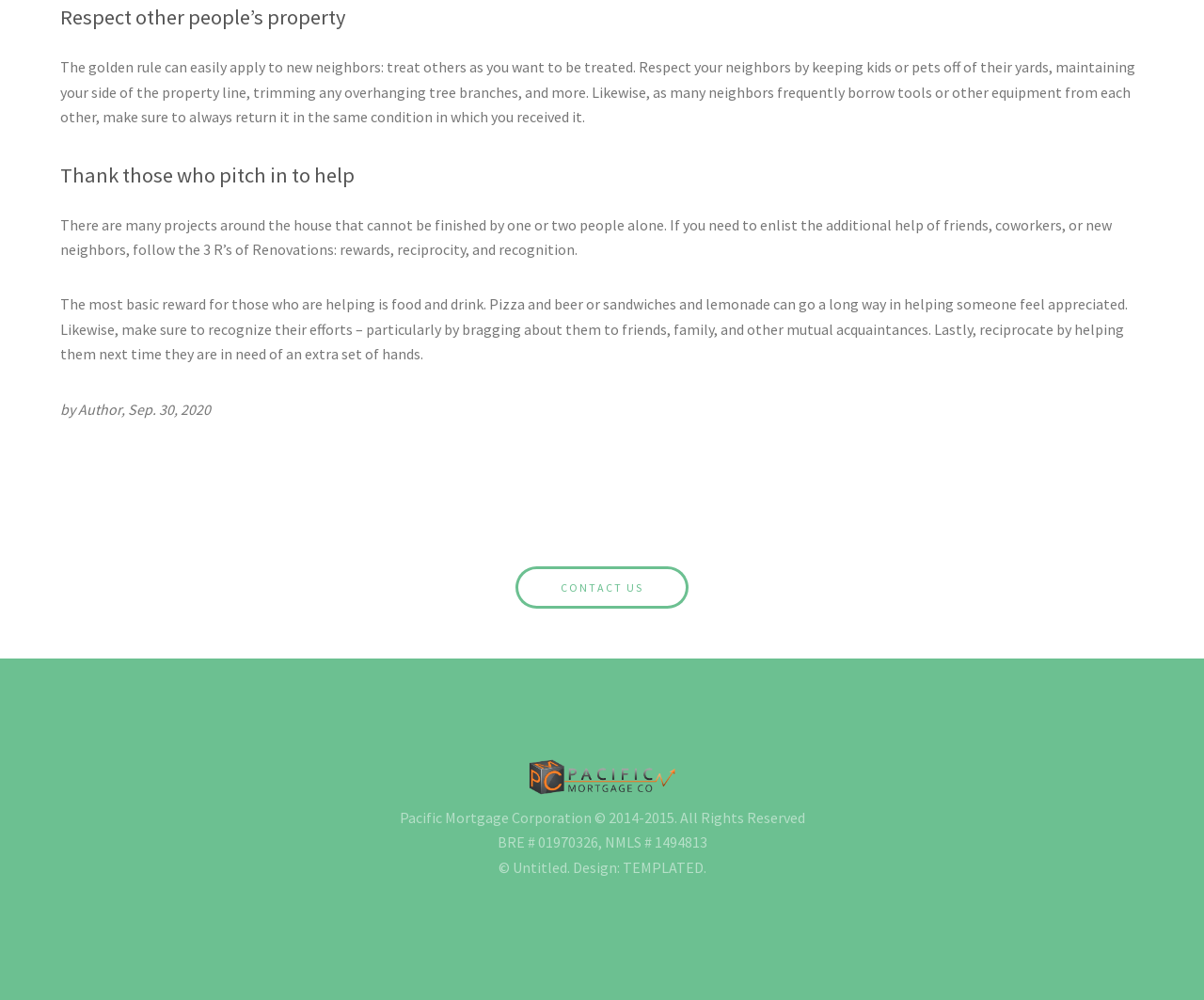Extract the bounding box for the UI element that matches this description: "parent_node: Website name="url"".

None